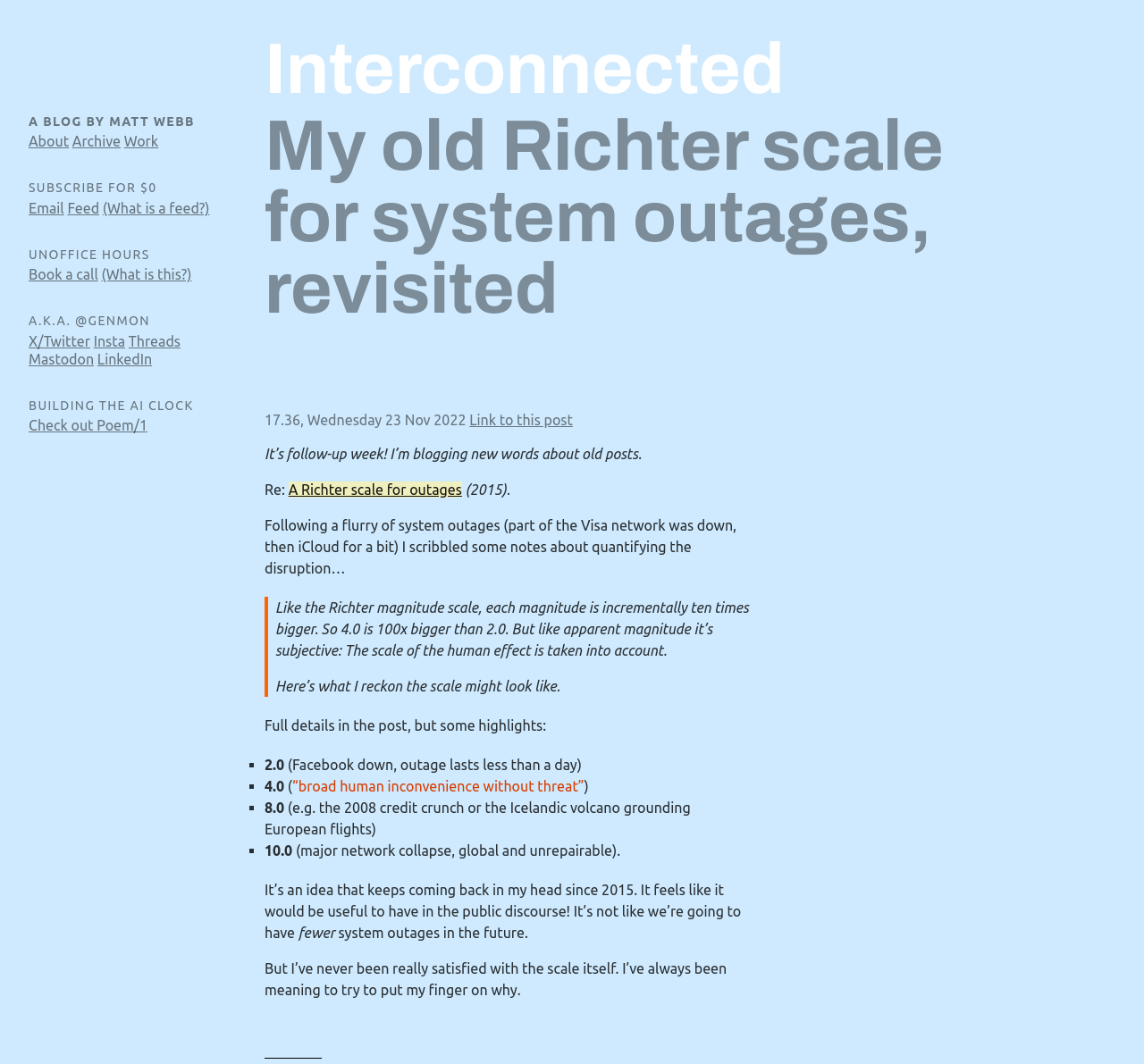Please respond to the question with a concise word or phrase:
What is the author's name?

Matt Webb